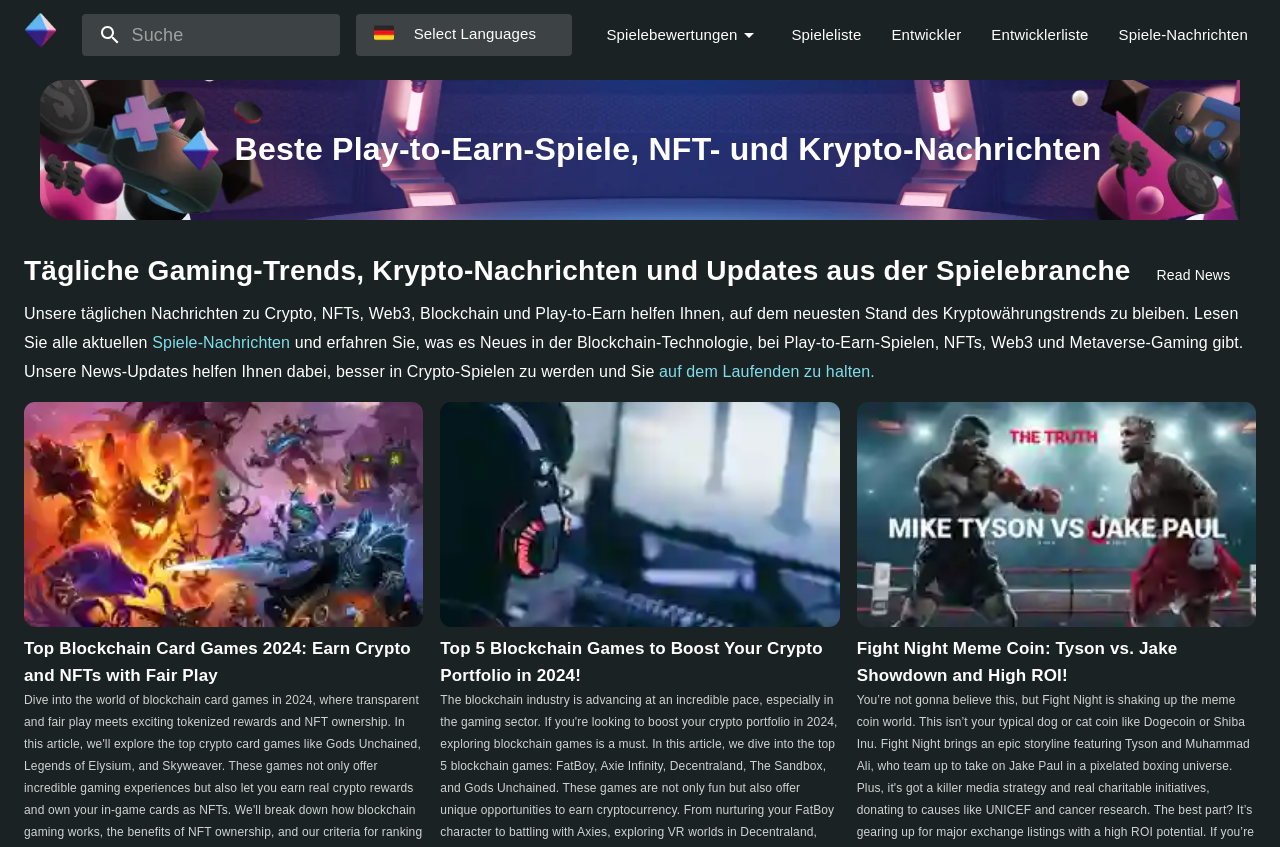Determine the bounding box coordinates of the clickable area required to perform the following instruction: "View the current Fulshear, TX weather report". The coordinates should be represented as four float numbers between 0 and 1: [left, top, right, bottom].

None